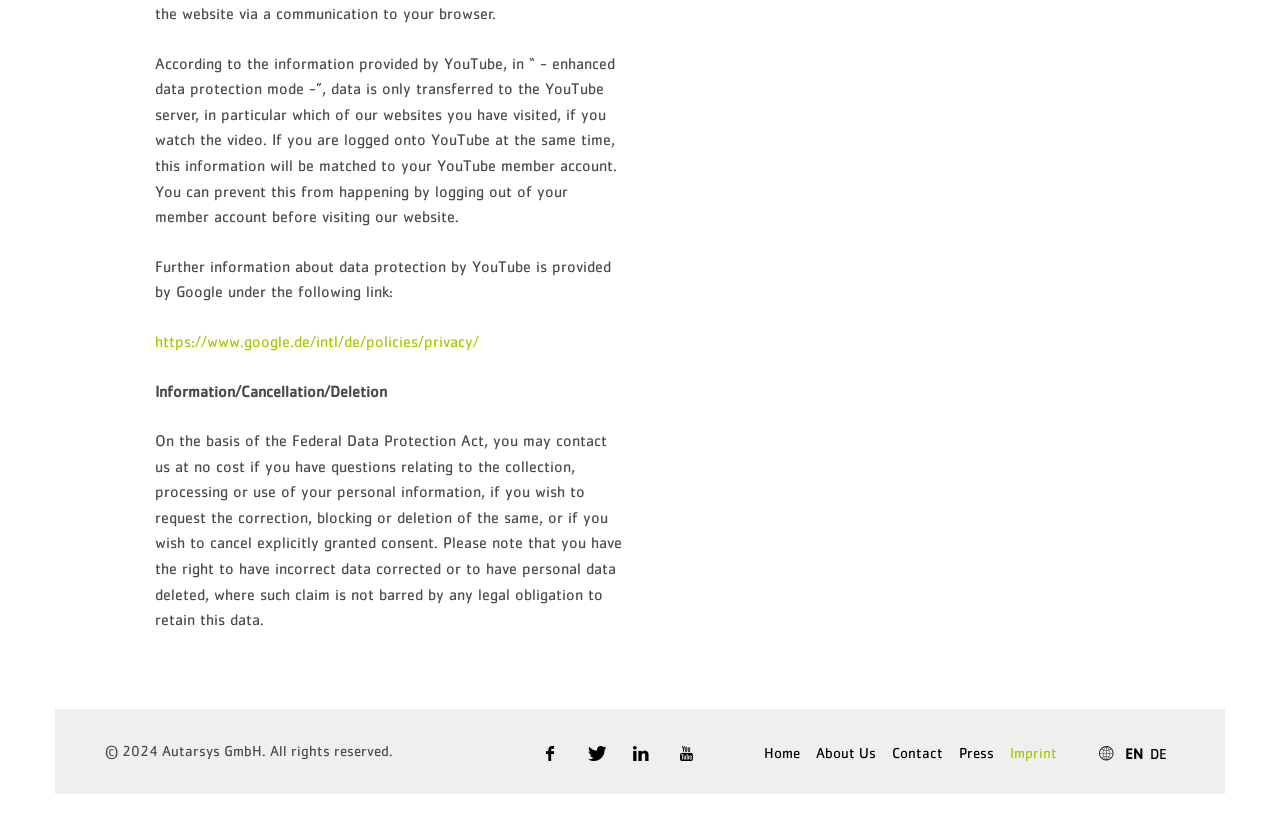Please identify the bounding box coordinates of the element's region that should be clicked to execute the following instruction: "go to home page". The bounding box coordinates must be four float numbers between 0 and 1, i.e., [left, top, right, bottom].

[0.597, 0.893, 0.625, 0.912]